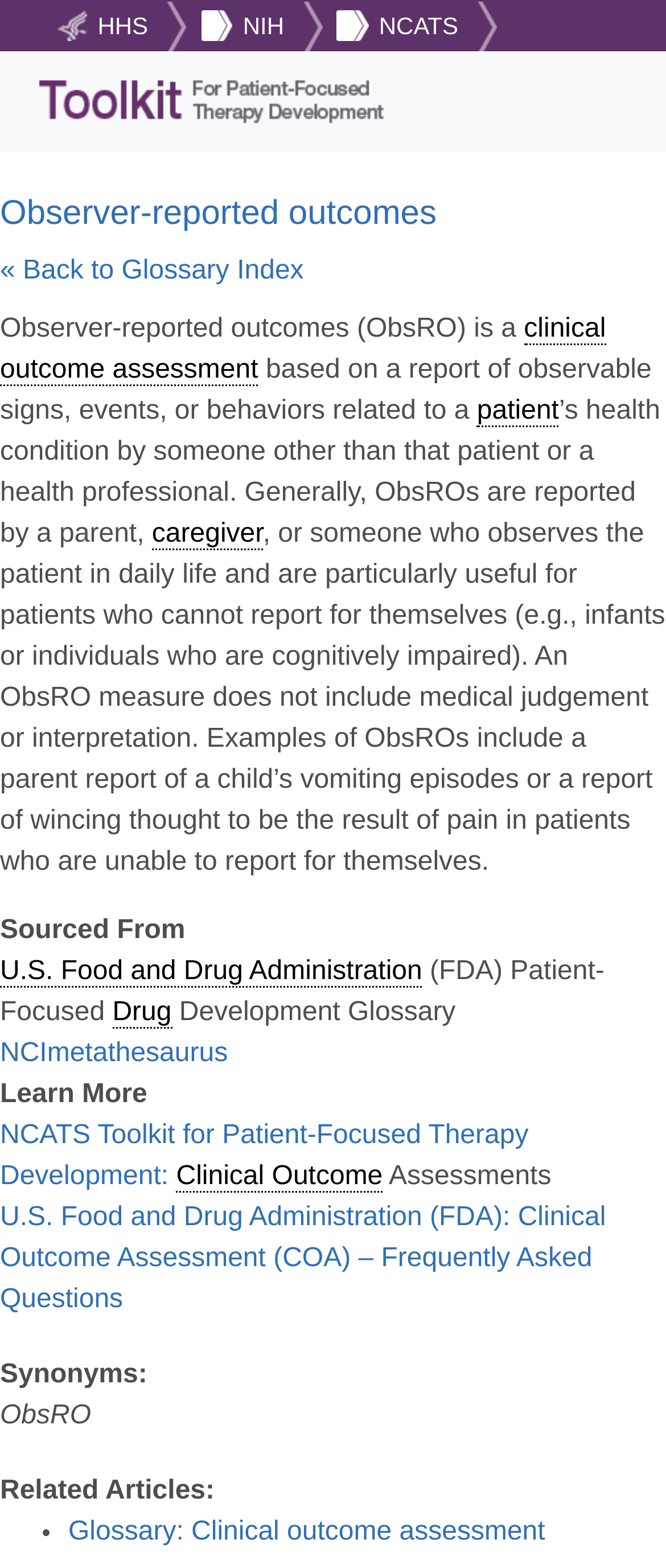Determine the bounding box coordinates for the area that should be clicked to carry out the following instruction: "Visit the U.S. Food and Drug Administration website".

[0.0, 0.61, 0.634, 0.629]